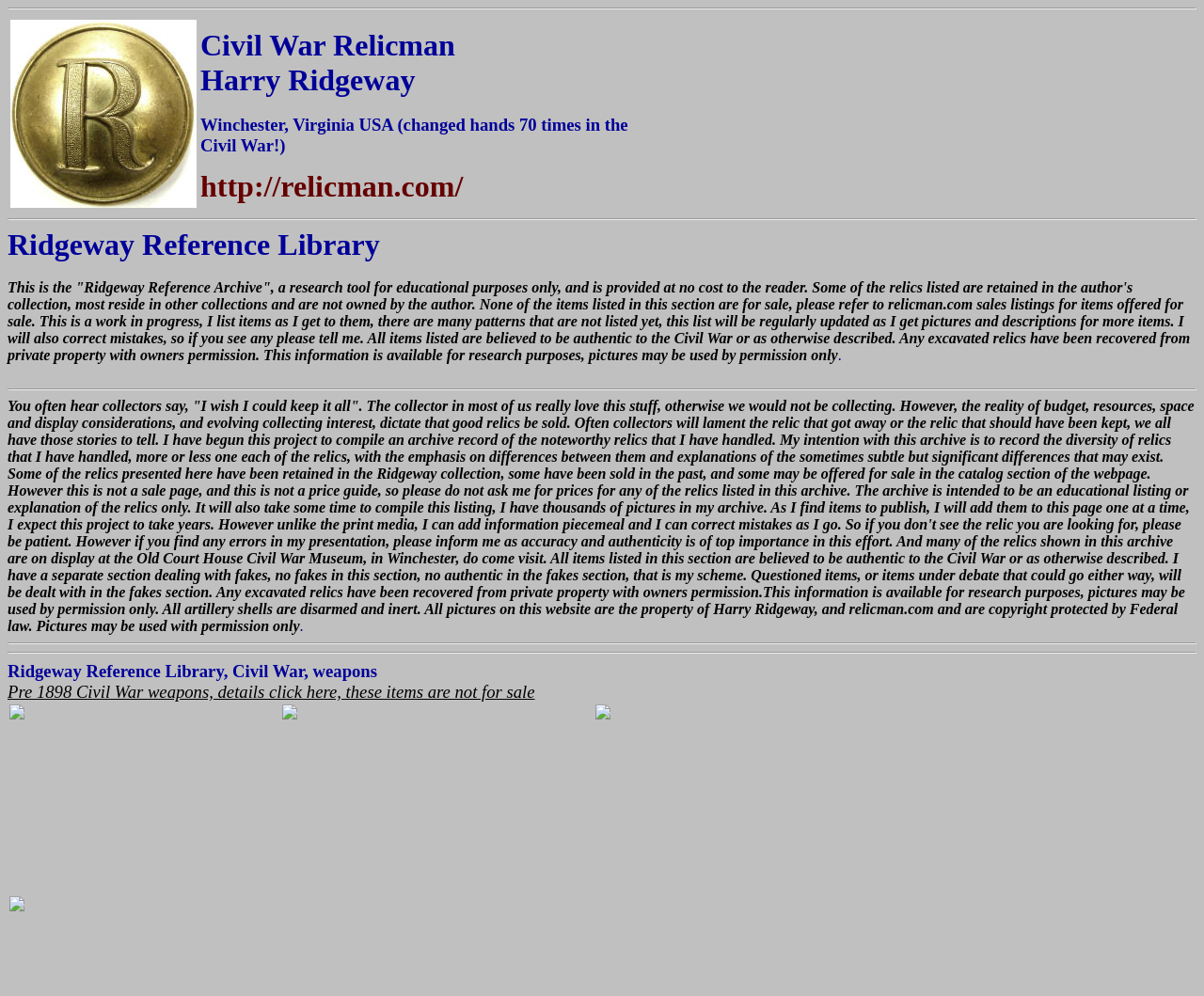Please provide a short answer using a single word or phrase for the question:
What is the name of the author's collection?

Ridgeway collection